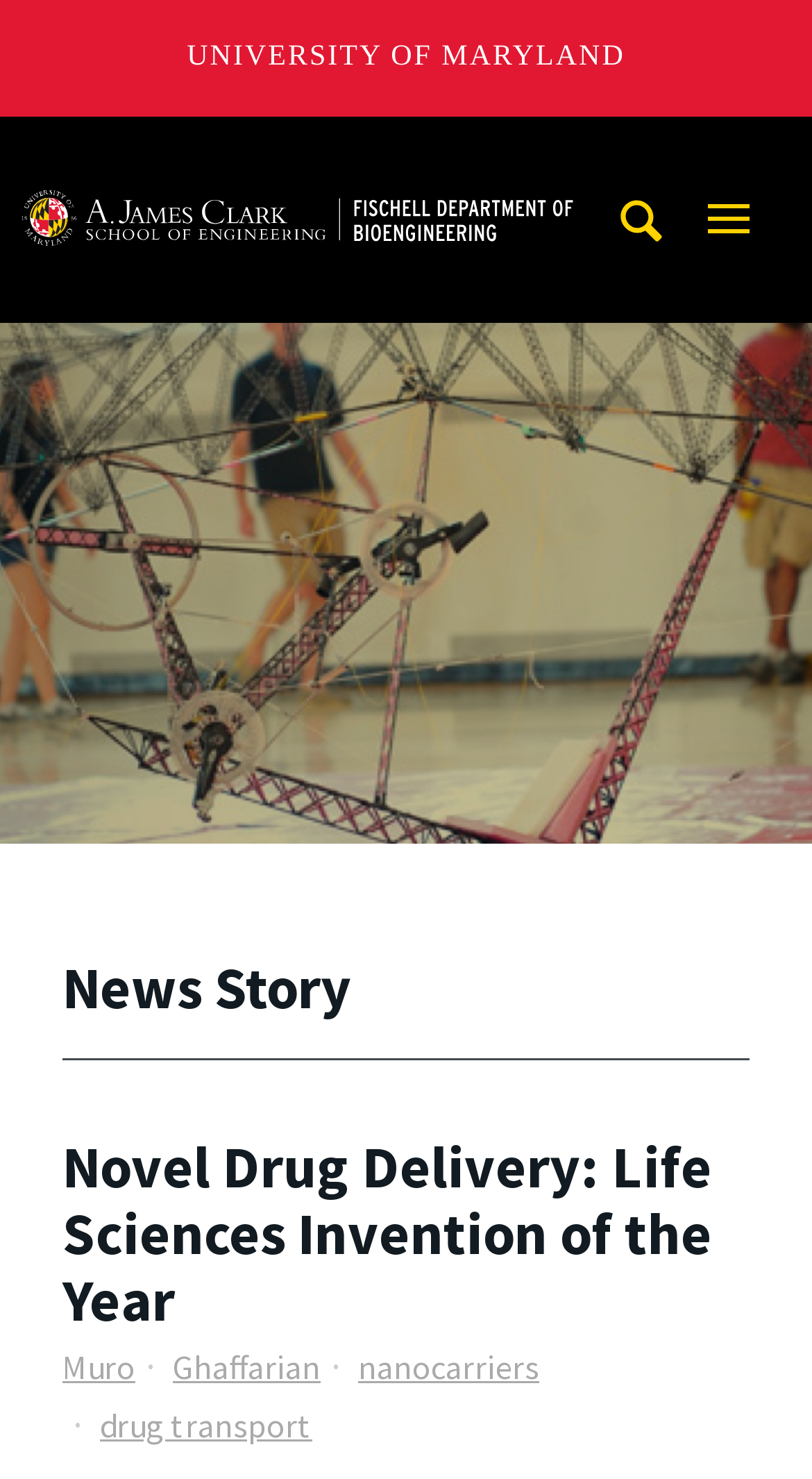Please identify the coordinates of the bounding box that should be clicked to fulfill this instruction: "Trigger mobile navigation".

[0.821, 0.106, 0.974, 0.19]